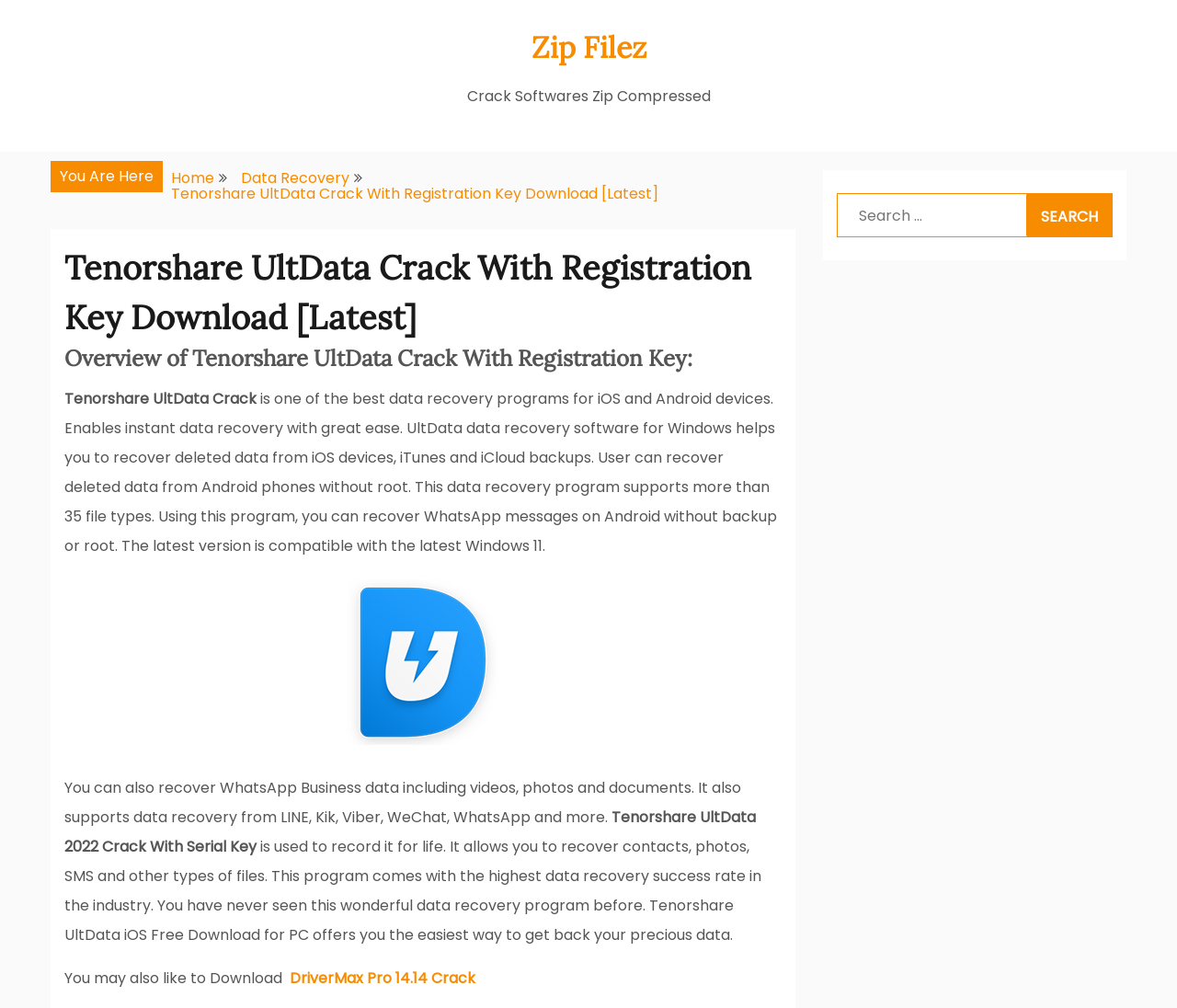What is the operating system compatible with the latest version of the program?
Using the image as a reference, answer the question with a short word or phrase.

Windows 11